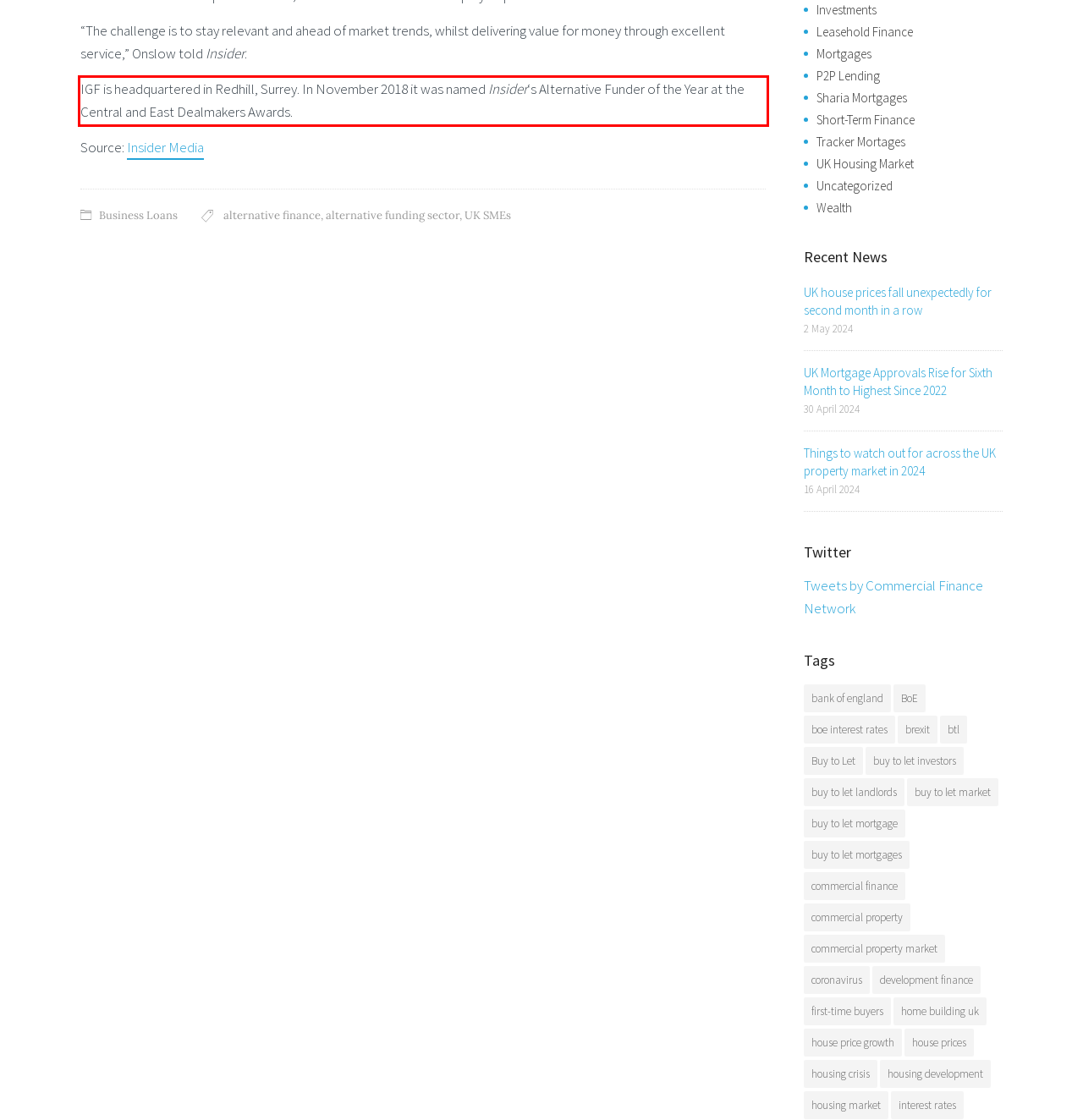Using the provided webpage screenshot, identify and read the text within the red rectangle bounding box.

IGF is headquartered in Redhill, Surrey. In November 2018 it was named Insider‘s Alternative Funder of the Year at the Central and East Dealmakers Awards.